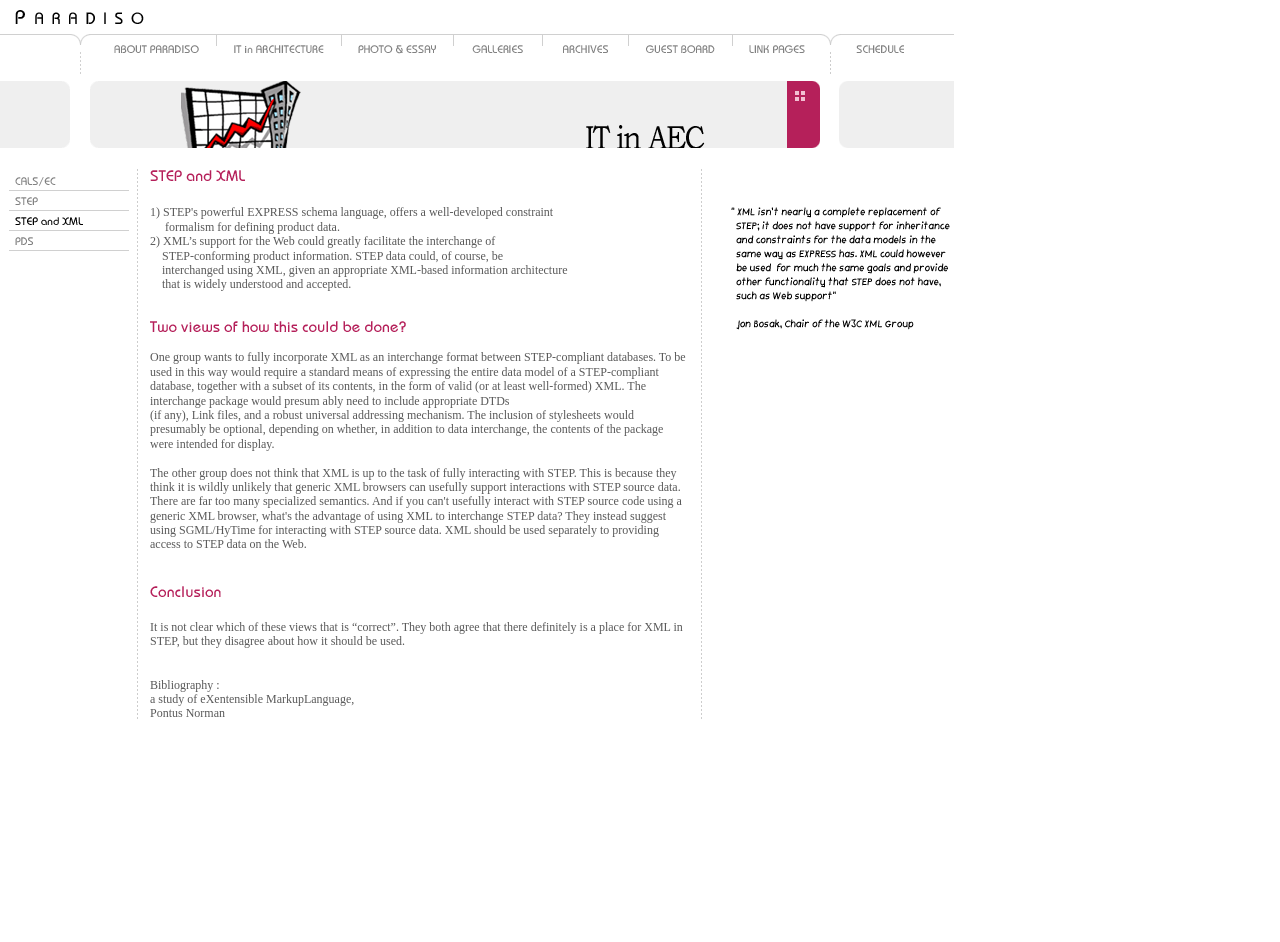What is the main topic of this webpage?
Using the image, elaborate on the answer with as much detail as possible.

Based on the webpage structure and content, it appears that the main topic of this webpage is the intersection of IT and Architecture, possibly discussing how IT is used in the field of architecture.